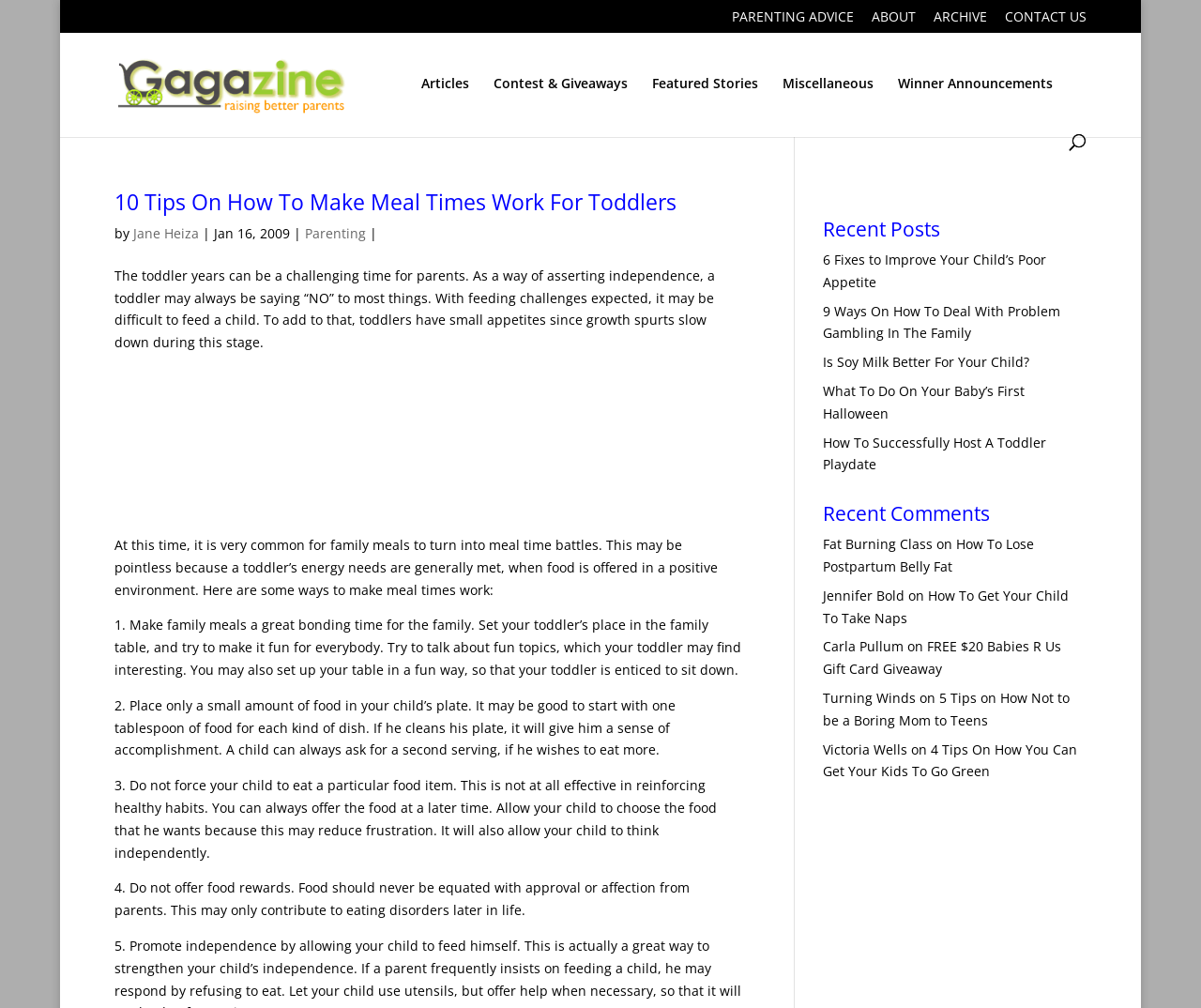Convey a detailed summary of the webpage, mentioning all key elements.

This webpage is about parenting advice, specifically focusing on meal times for toddlers. The top section of the page features a navigation menu with links to various categories, including "Parenting Advice", "About", "Archive", and "Contact Us". Below this, there is a logo and a search bar.

The main content of the page is an article titled "10 Tips On How To Make Meal Times Work For Toddlers". The article is written by Jane Heiza and was published on January 16, 2009. The article discusses the challenges of feeding toddlers and provides 10 tips for making meal times more successful. The tips are presented in a numbered list, with each tip explained in a short paragraph.

To the right of the article, there is a section titled "Recent Posts" that lists several links to other articles on the website. Below this, there is a section titled "Recent Comments" that lists comments from readers, along with links to the articles they are commenting on.

There is also an advertisement iframe embedded in the page, which takes up a significant amount of space.